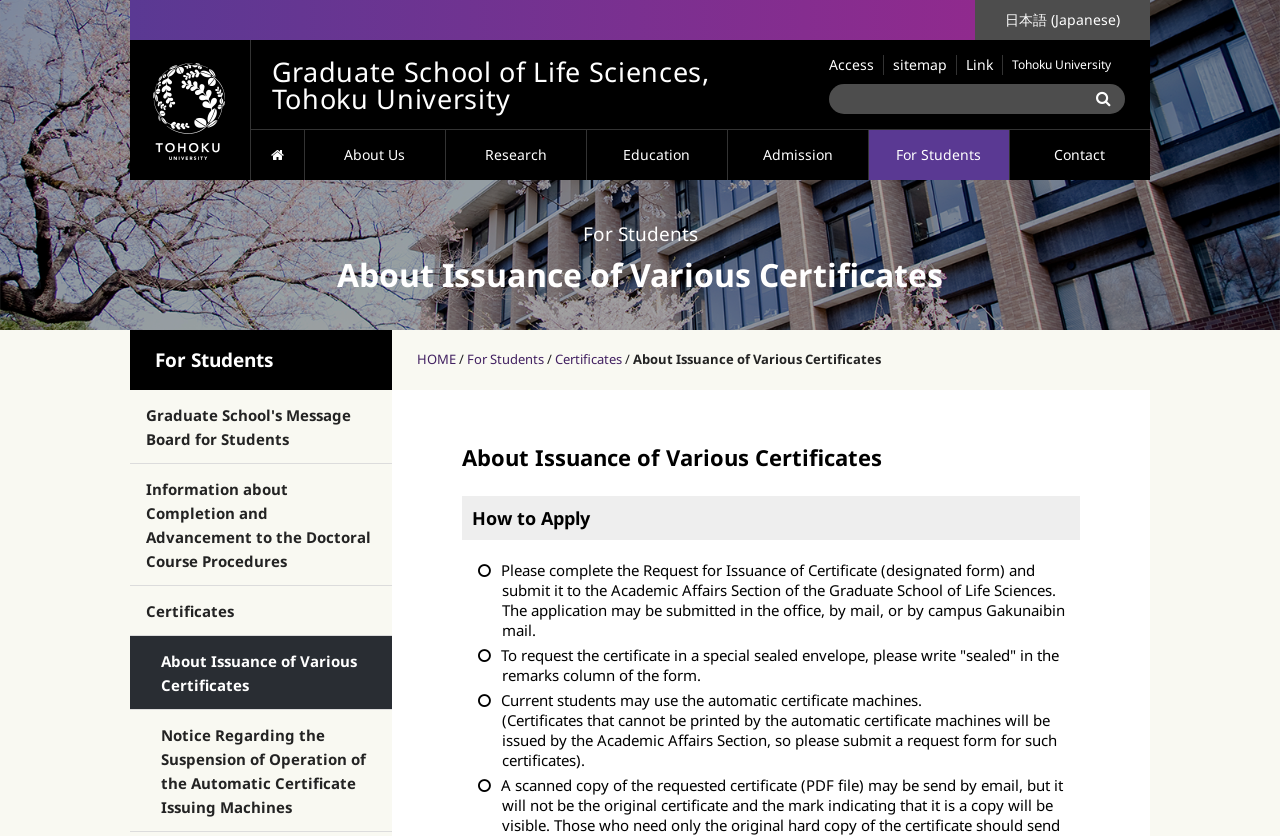Please determine the bounding box coordinates of the element to click on in order to accomplish the following task: "Access the sitemap". Ensure the coordinates are four float numbers ranging from 0 to 1, i.e., [left, top, right, bottom].

[0.691, 0.066, 0.747, 0.09]